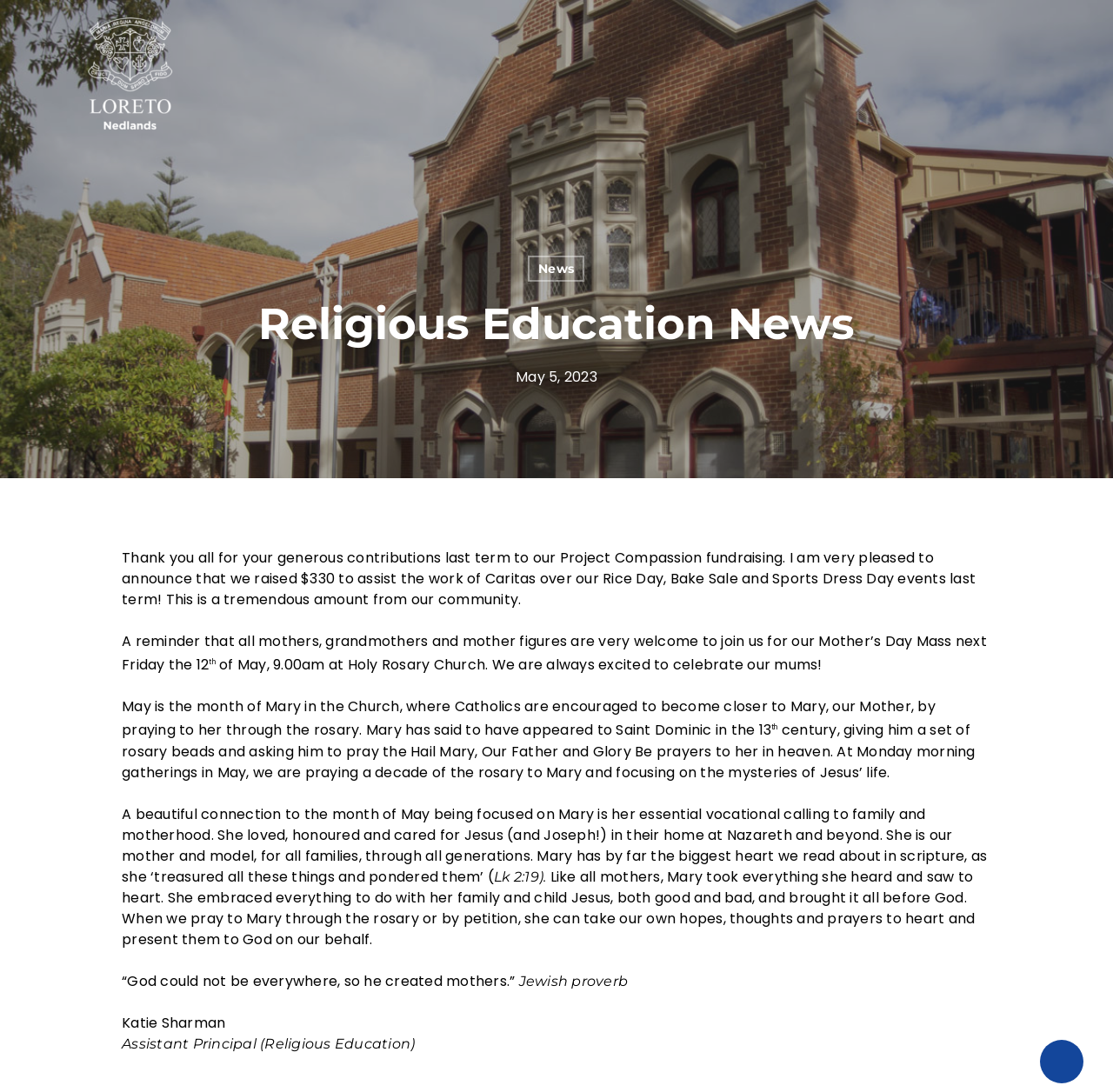What is the date mentioned in the news article?
Refer to the image and provide a one-word or short phrase answer.

May 5, 2023